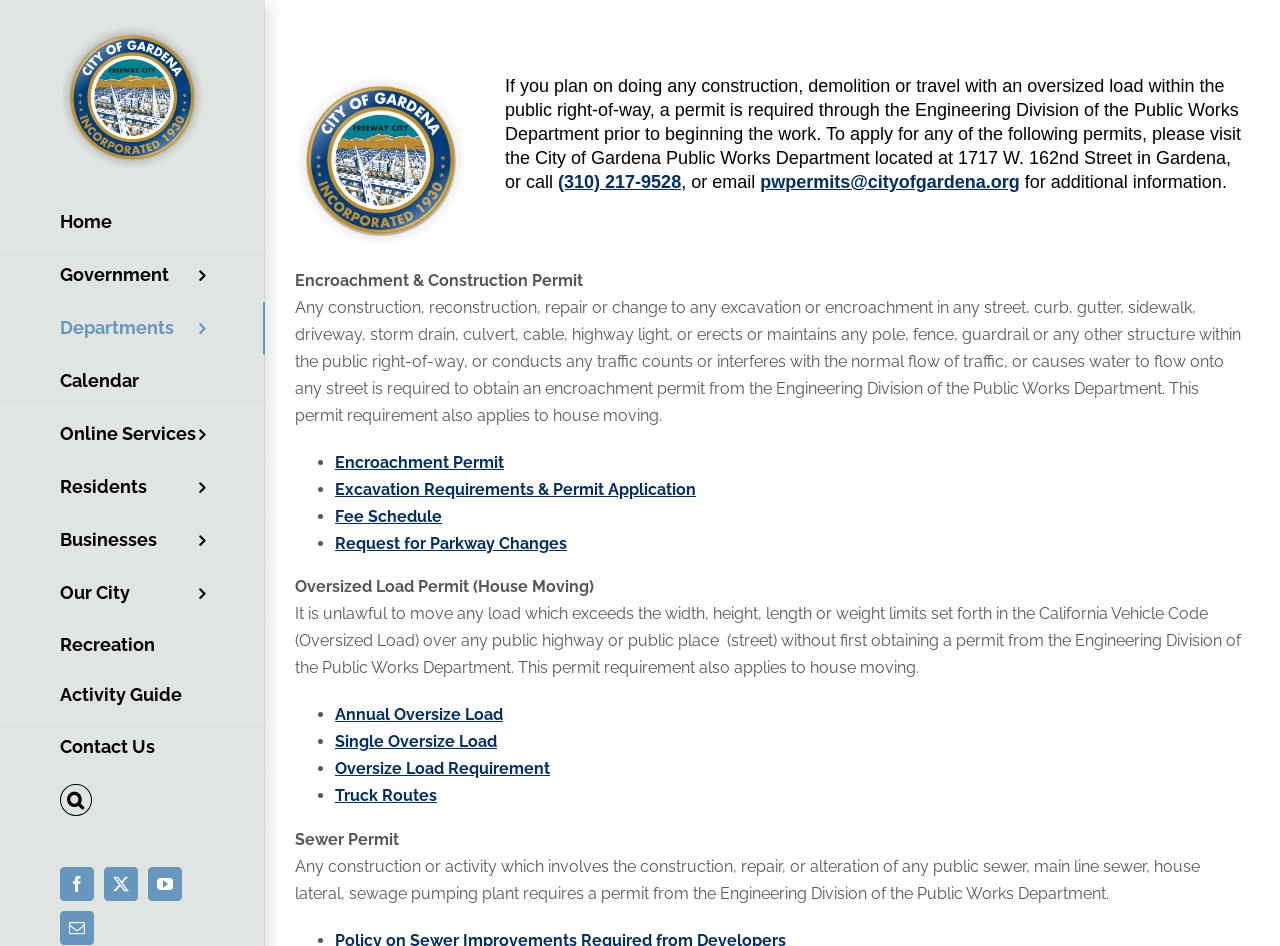Answer the question below with a single word or a brief phrase: 
How can I contact the Public Works Department for permit information?

Call or email